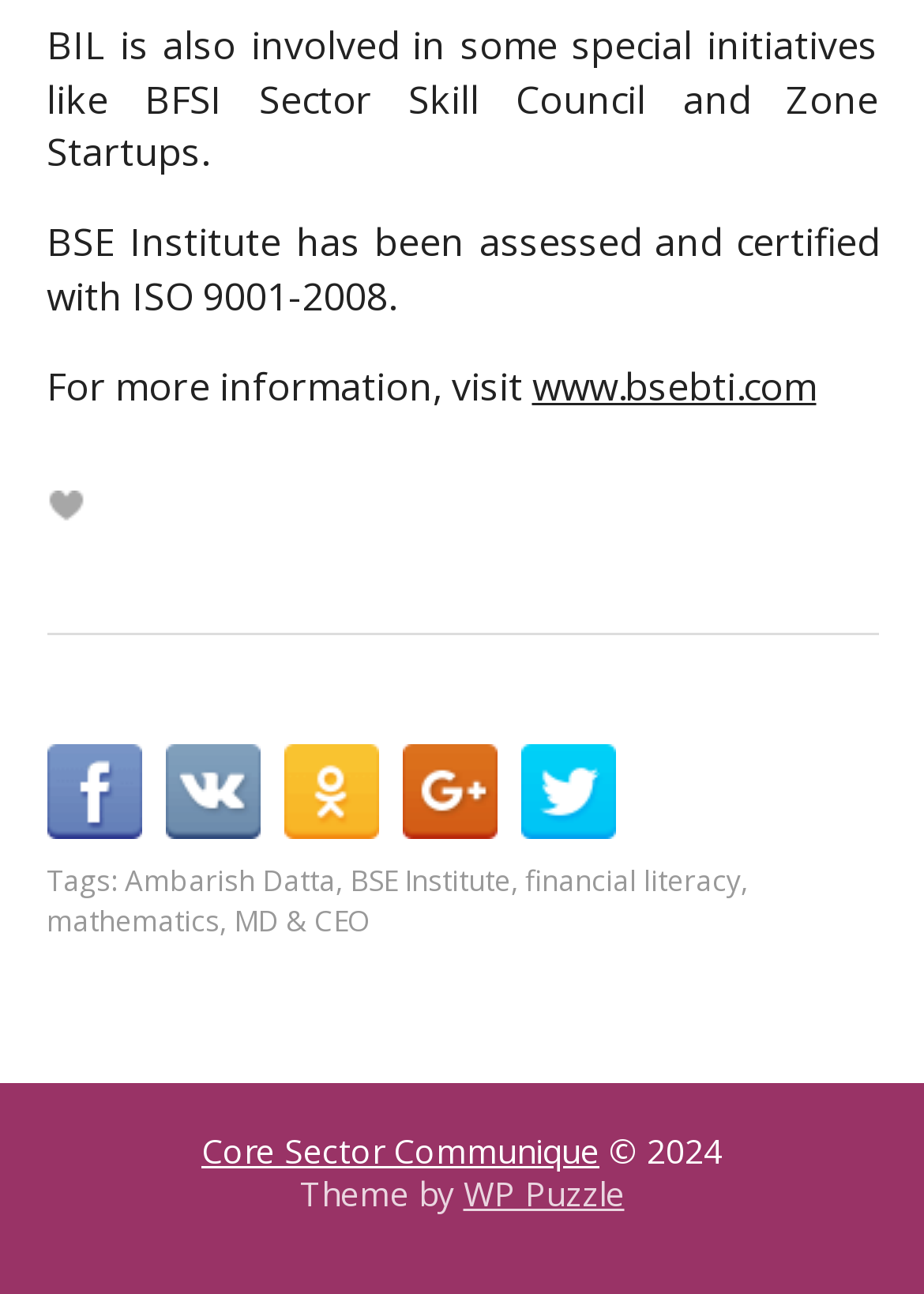What is the certification of BSE Institute?
Answer with a single word or short phrase according to what you see in the image.

ISO 9001-2008